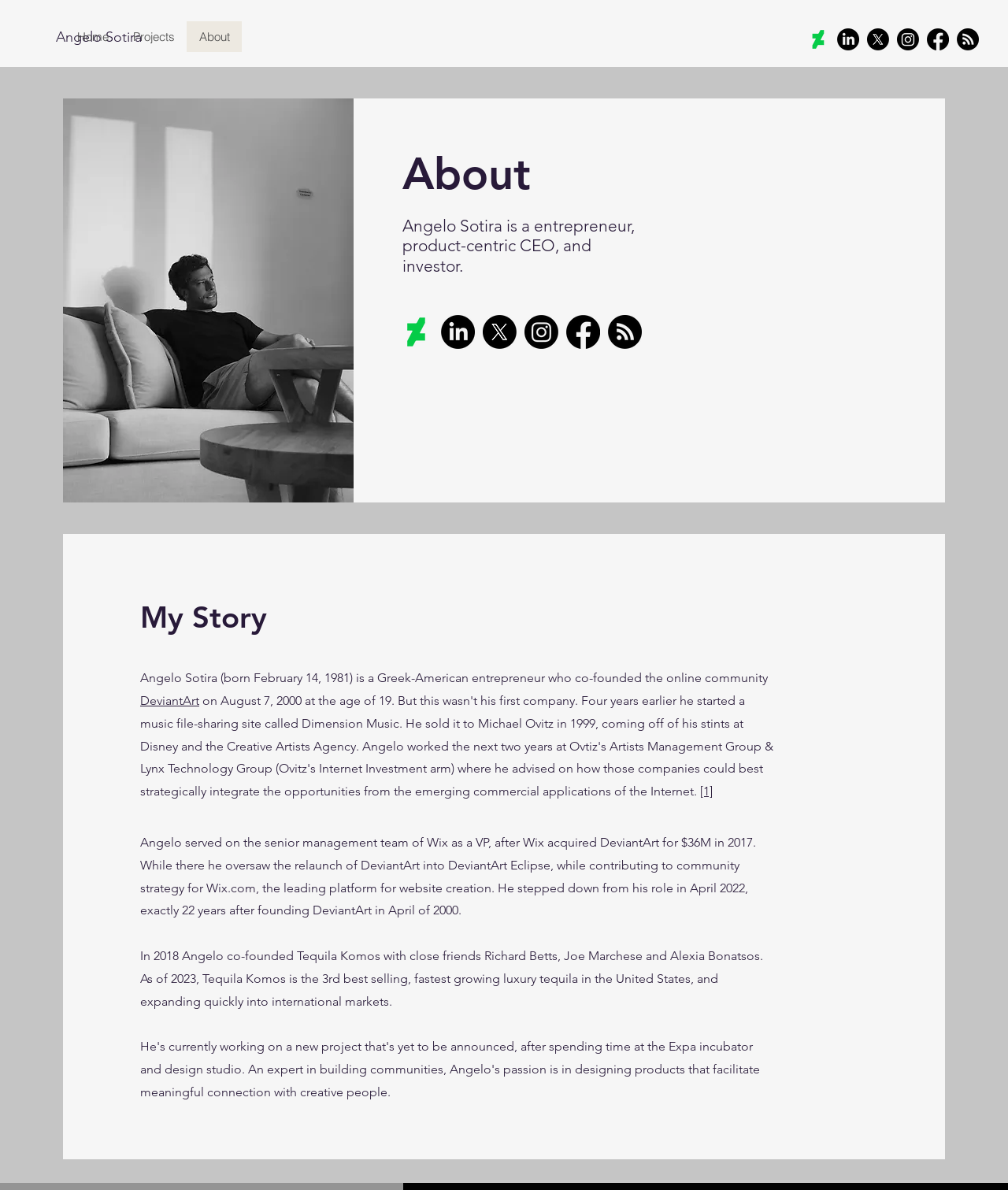Please identify the bounding box coordinates of the region to click in order to complete the given instruction: "contact us through email". The coordinates should be four float numbers between 0 and 1, i.e., [left, top, right, bottom].

None